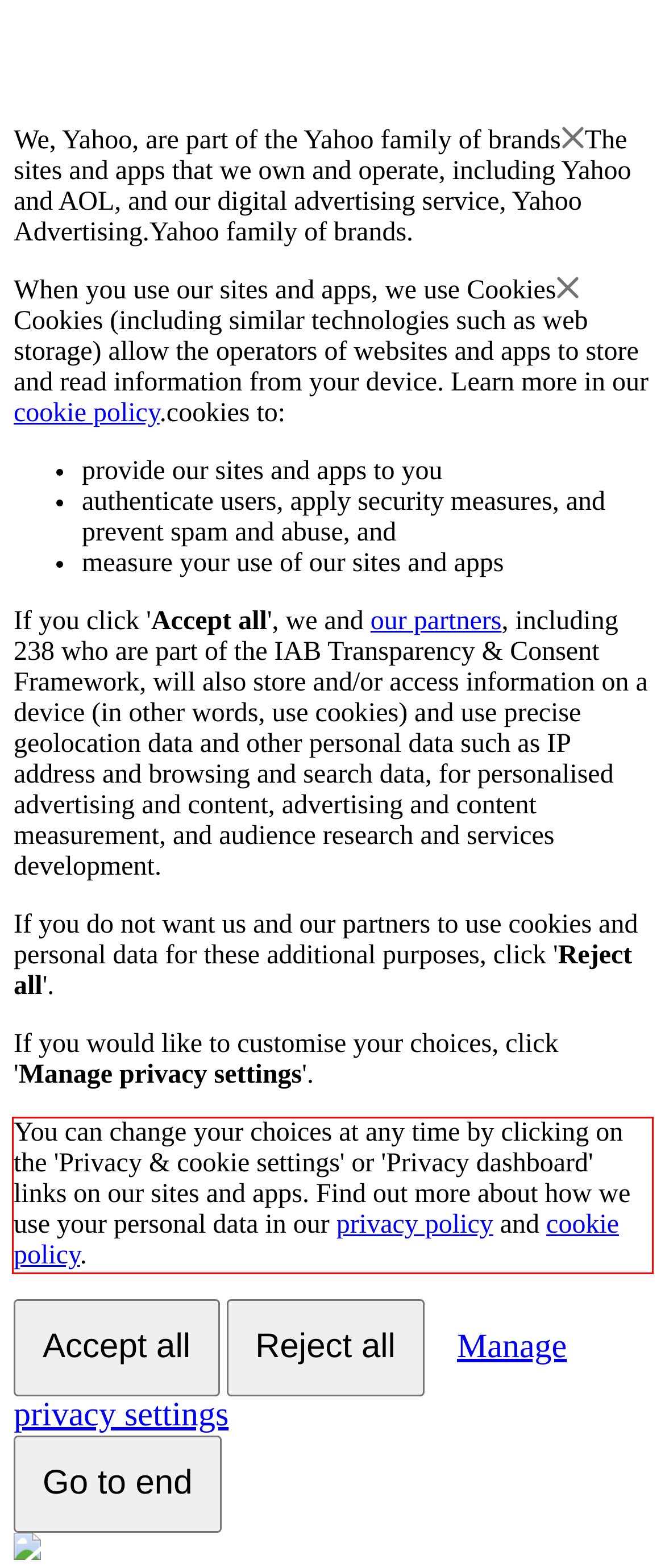You are provided with a screenshot of a webpage that includes a UI element enclosed in a red rectangle. Extract the text content inside this red rectangle.

You can change your choices at any time by clicking on the 'Privacy & cookie settings' or 'Privacy dashboard' links on our sites and apps. Find out more about how we use your personal data in our privacy policy and cookie policy.